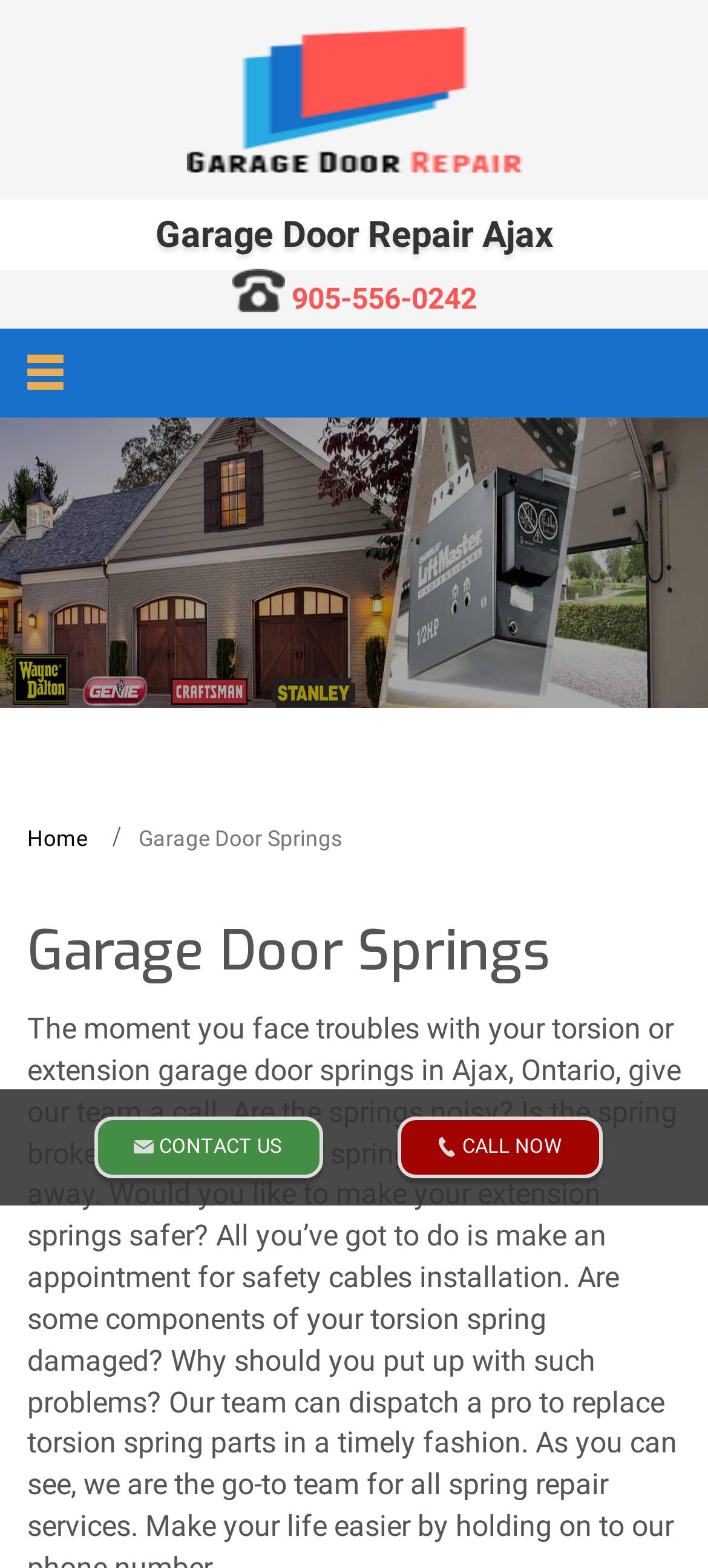How many links are there in the top section?
Respond to the question with a single word or phrase according to the image.

2